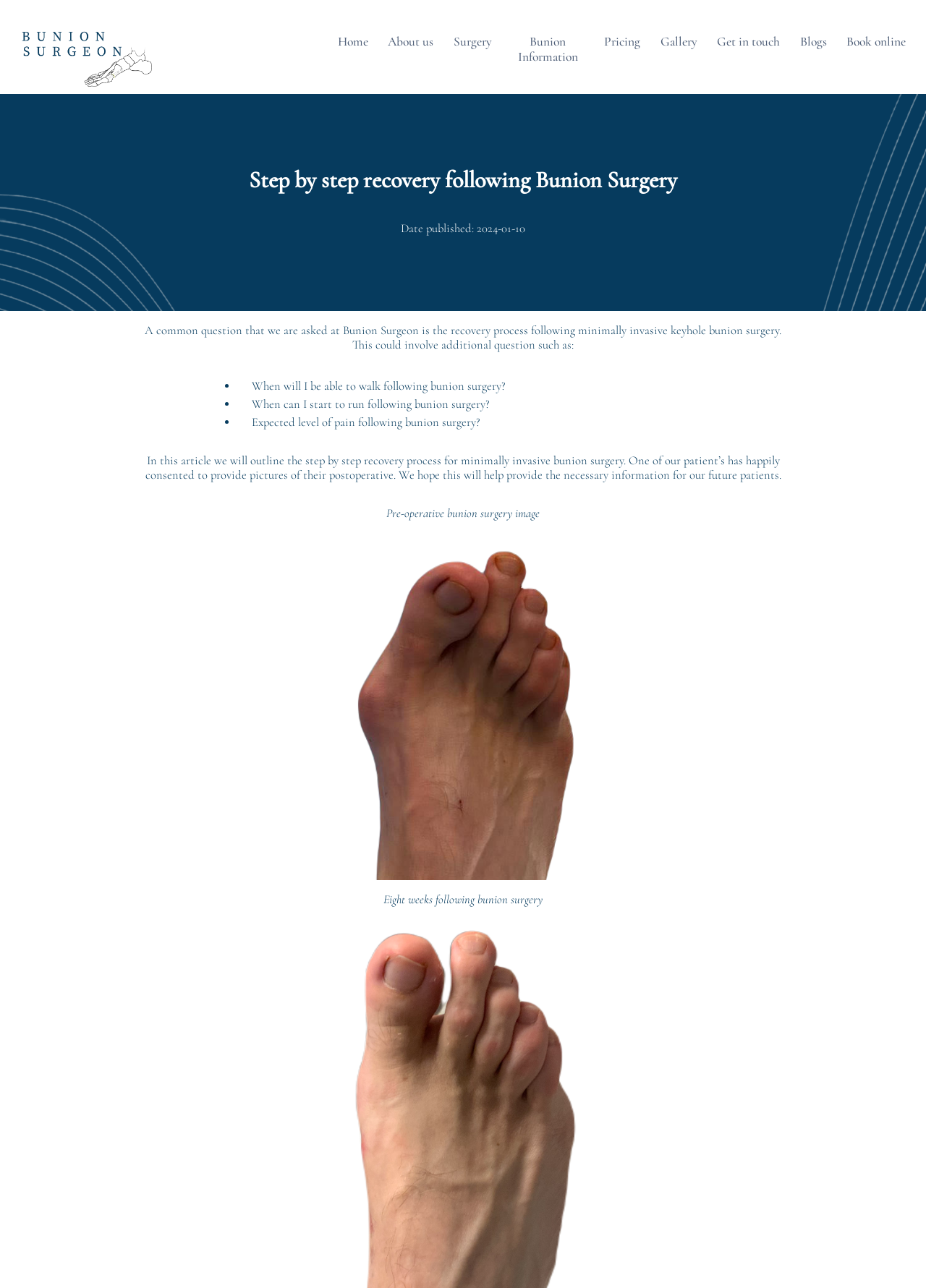Please give the bounding box coordinates of the area that should be clicked to fulfill the following instruction: "Go to Courses". The coordinates should be in the format of four float numbers from 0 to 1, i.e., [left, top, right, bottom].

None